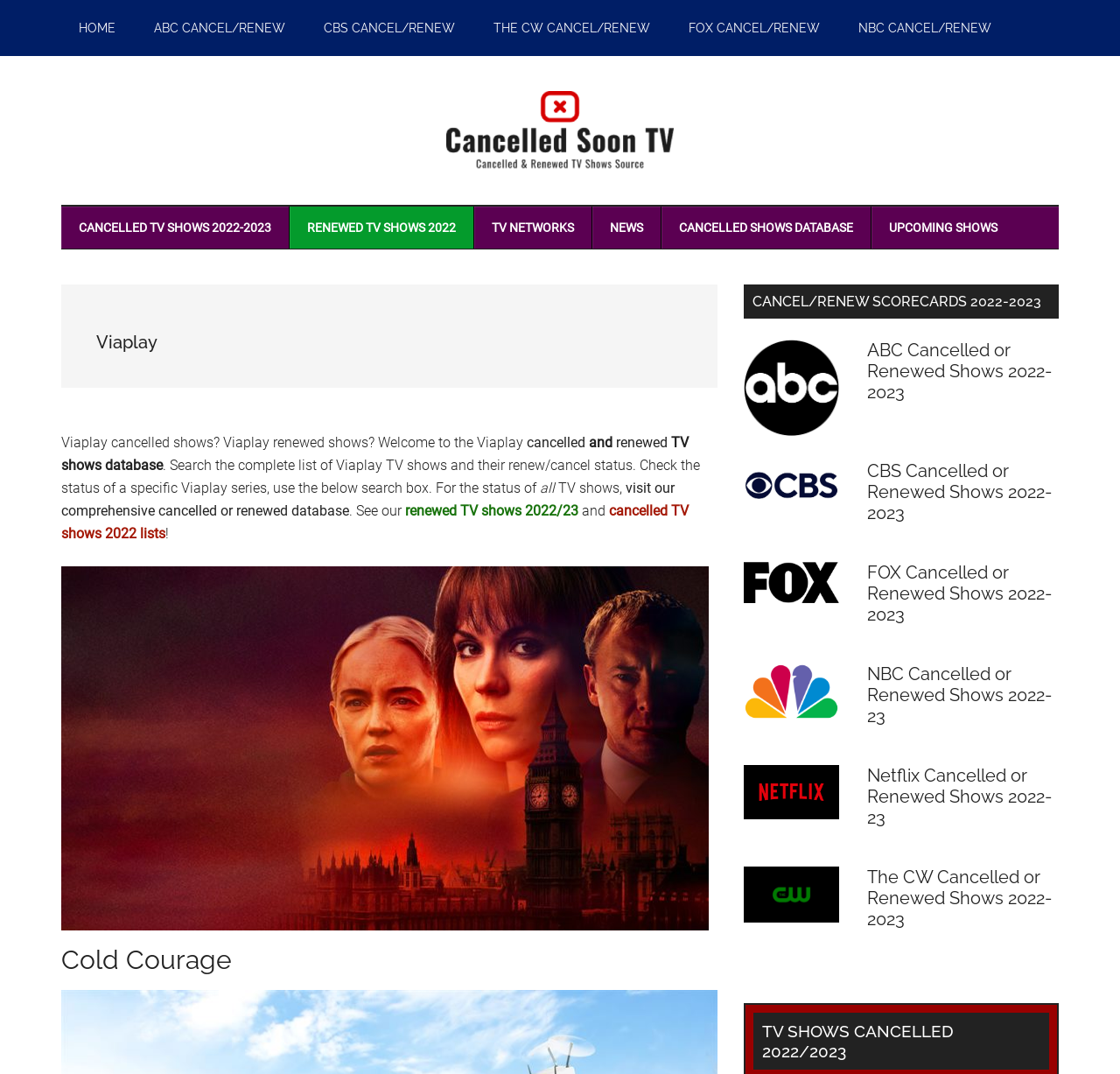What is the purpose of the search box on the webpage?
By examining the image, provide a one-word or phrase answer.

Search TV shows